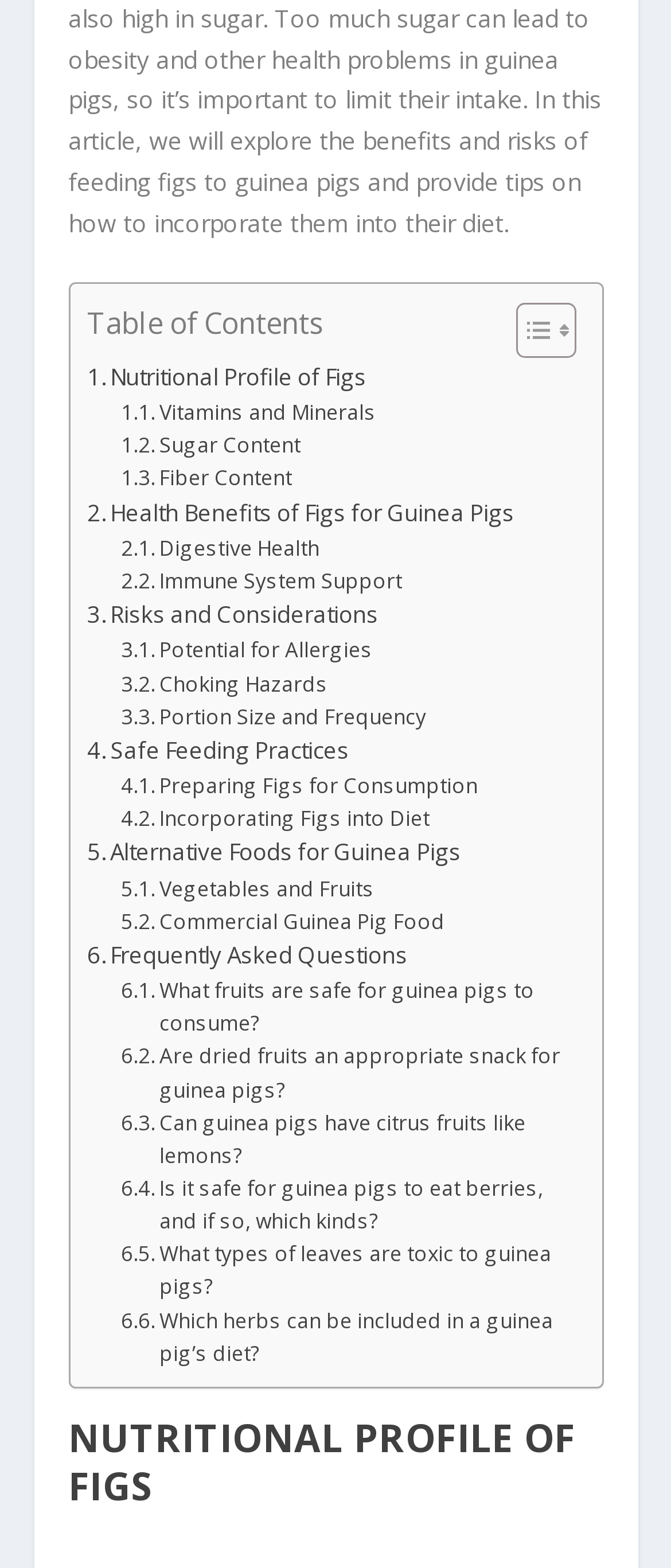Determine the bounding box coordinates of the clickable region to execute the instruction: "Read about What fruits are safe for guinea pigs to consume?". The coordinates should be four float numbers between 0 and 1, denoted as [left, top, right, bottom].

[0.181, 0.72, 0.845, 0.762]